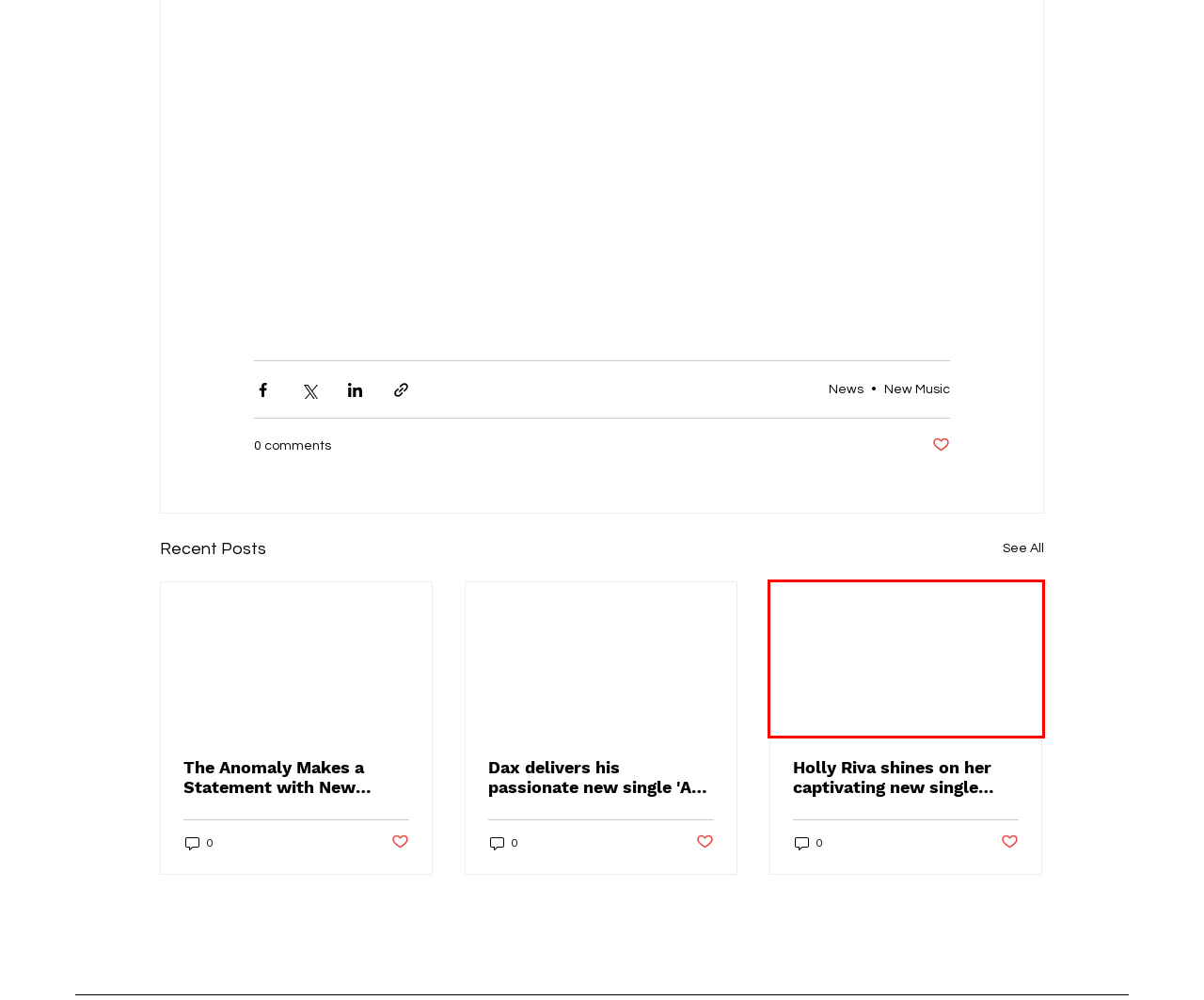You are presented with a screenshot of a webpage containing a red bounding box around a particular UI element. Select the best webpage description that matches the new webpage after clicking the element within the bounding box. Here are the candidates:
A. ENTER FLEX | FLEX
B. Holly Riva shines on her captivating new single 'Devil On My Shoulder'
C. Reviews | FLEX
D. Sessions
E. Playlists
F. The Anomaly Makes a Statement with New Single 'Go!'
G. Podcasts | flex
H. Dax delivers his passionate new single 'A Real Man'

B